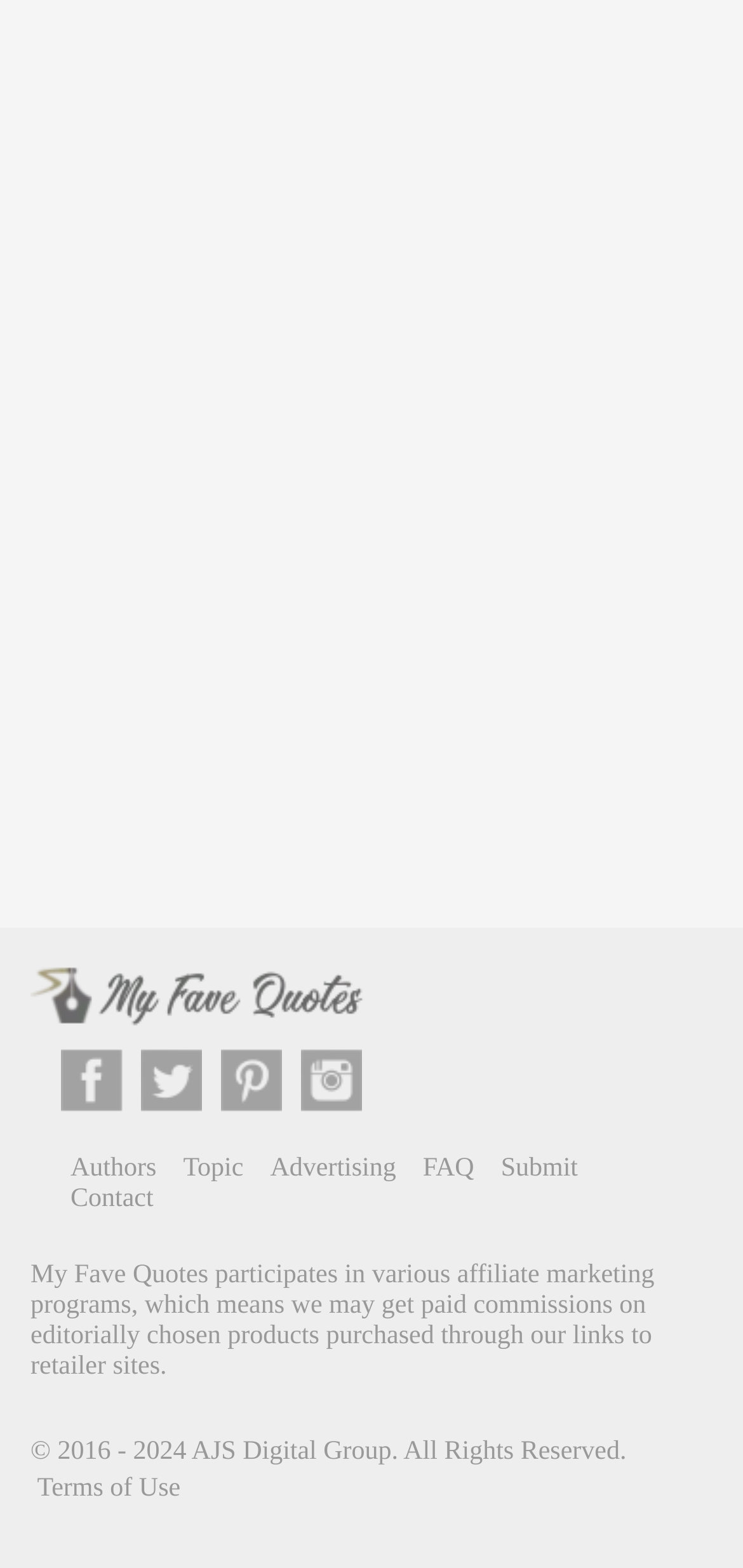Identify the bounding box coordinates of the area that should be clicked in order to complete the given instruction: "View Terms of Use". The bounding box coordinates should be four float numbers between 0 and 1, i.e., [left, top, right, bottom].

[0.05, 0.94, 0.243, 0.958]